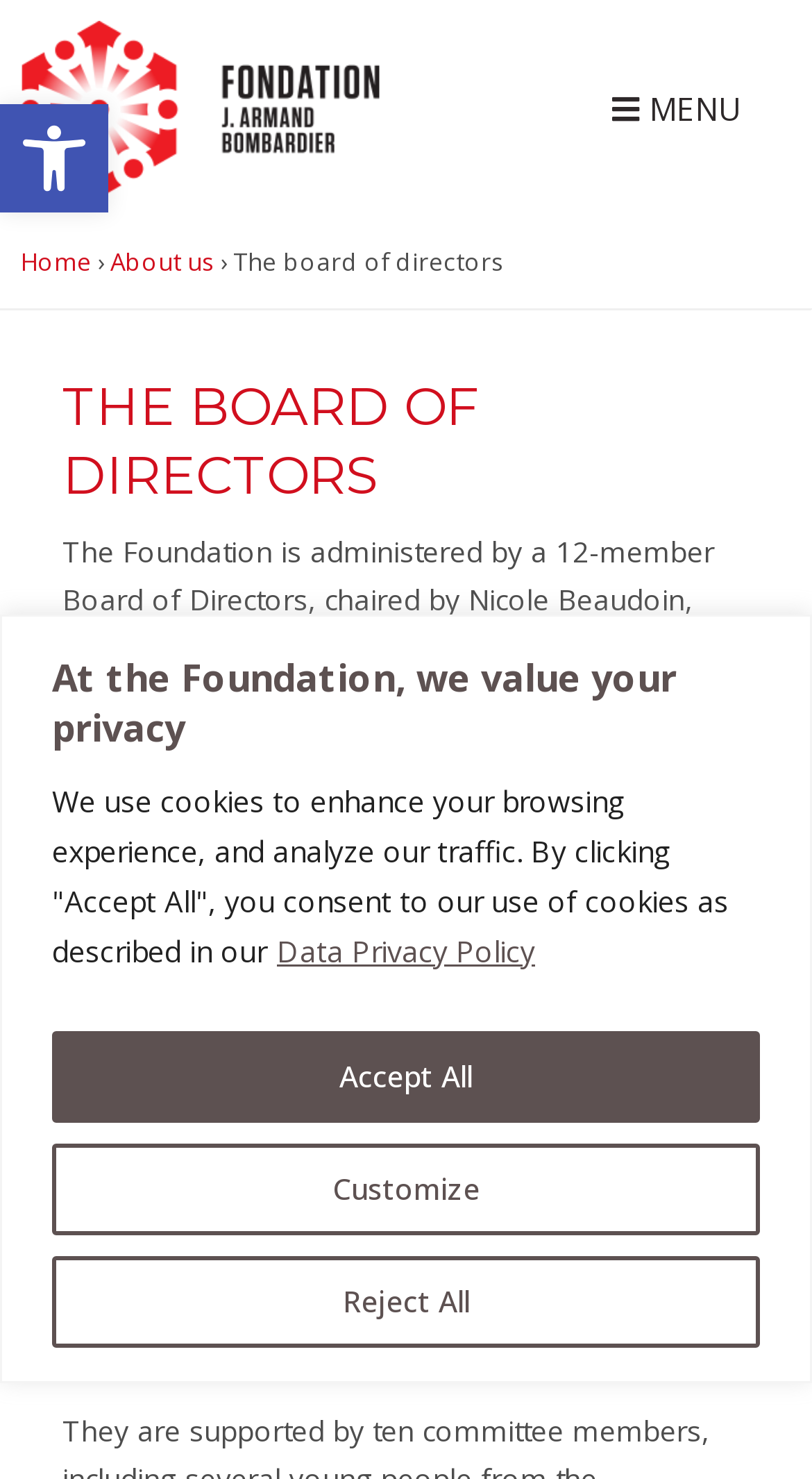What is the name of the committee that deals with museum-related matters?
Please provide a single word or phrase as your answer based on the image.

Museum Committee